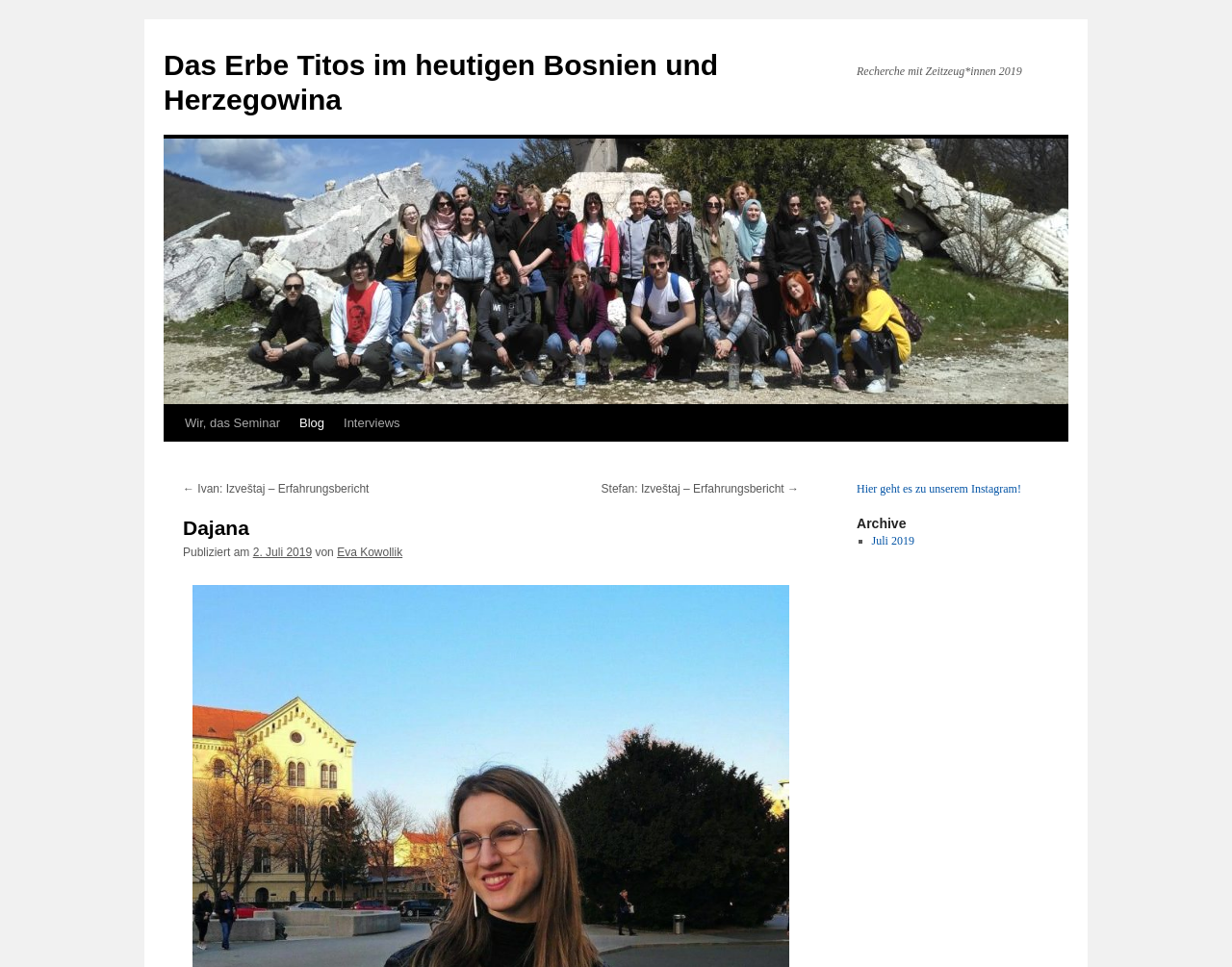Please find the bounding box coordinates in the format (top-left x, top-left y, bottom-right x, bottom-right y) for the given element description. Ensure the coordinates are floating point numbers between 0 and 1. Description: Juli 2019

[0.707, 0.552, 0.742, 0.566]